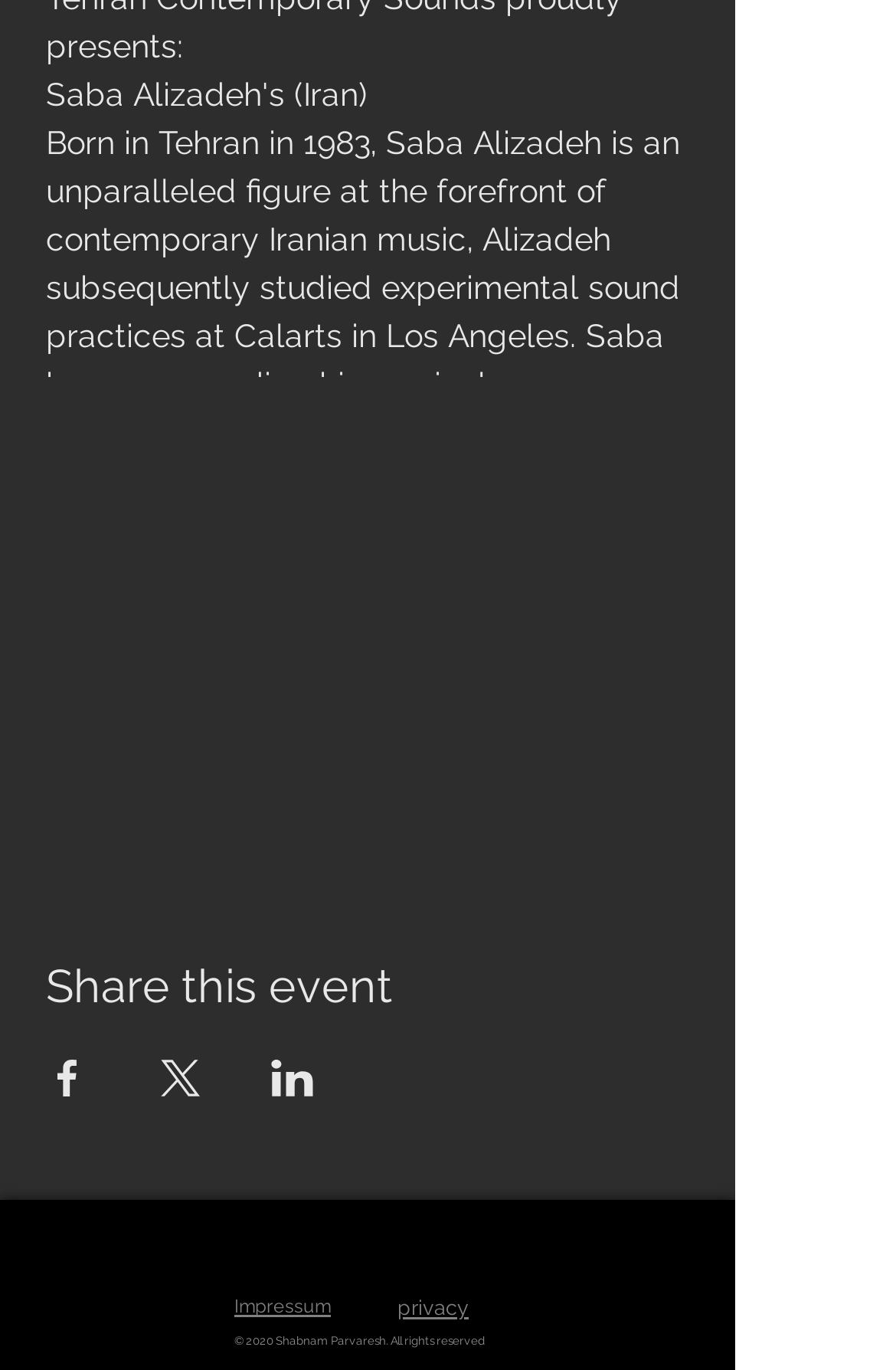Consider the image and give a detailed and elaborate answer to the question: 
How many links are there in the Social Bar?

I counted the number of link elements under the 'Social Bar' list element, which are 'Bandcamp', 'YouTube', 'Facebook', 'Instagram', and 'Spotify'. Therefore, there are 5 links in the Social Bar.